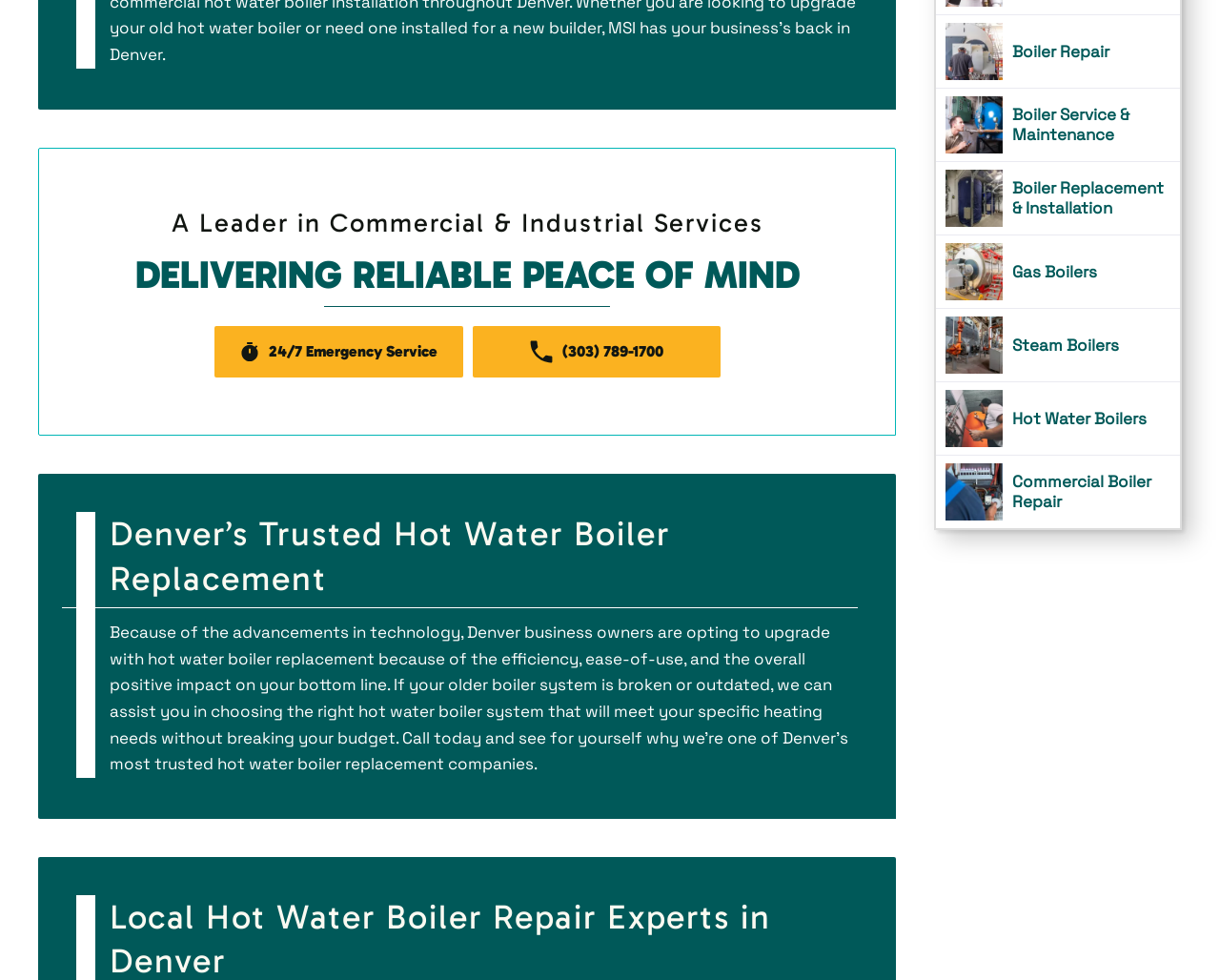How many types of boilers are mentioned on the webpage?
Provide a comprehensive and detailed answer to the question.

The webpage mentions at least four types of boilers: hot water boilers, steam boilers, gas boilers, and commercial boilers, as evidenced by the various links and headings related to these topics.